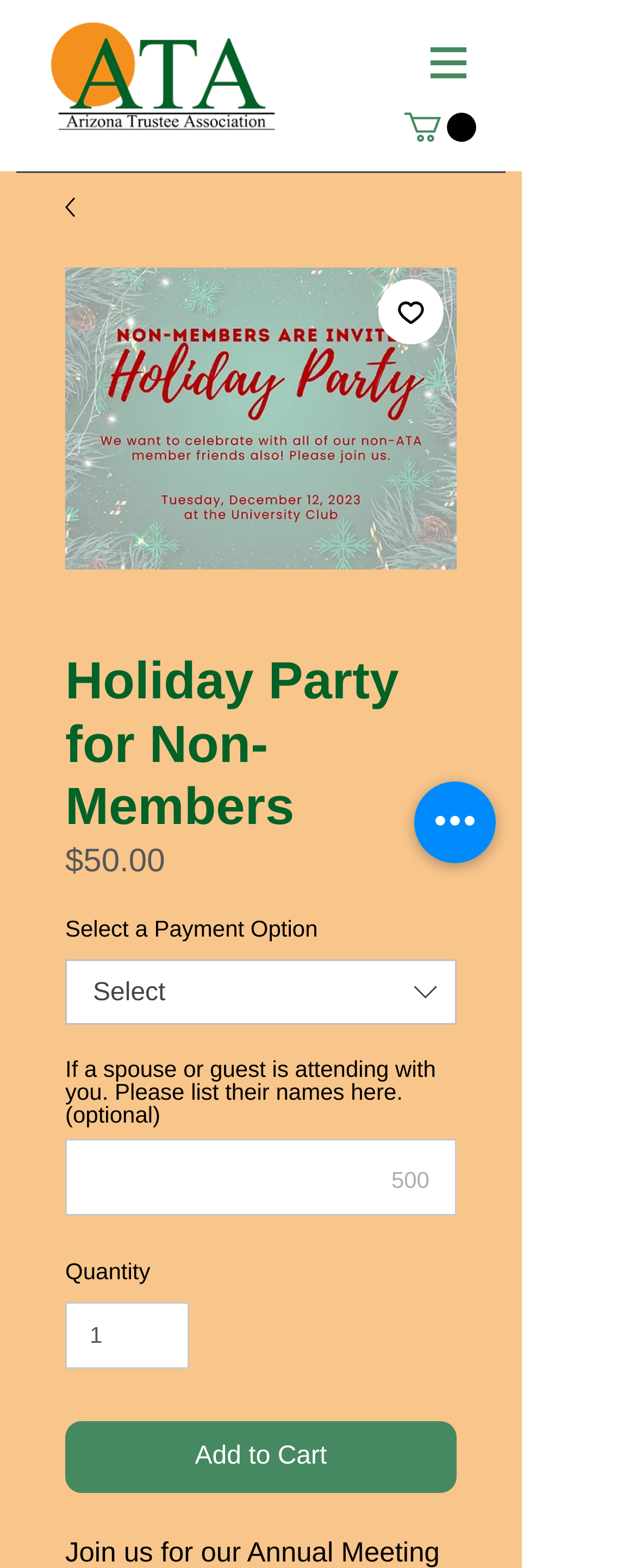What is the type of payment option?
Give a thorough and detailed response to the question.

I found the type of payment option by looking at the combobox element which says 'Select a Payment Option', indicating that the user needs to select a payment option from a list.